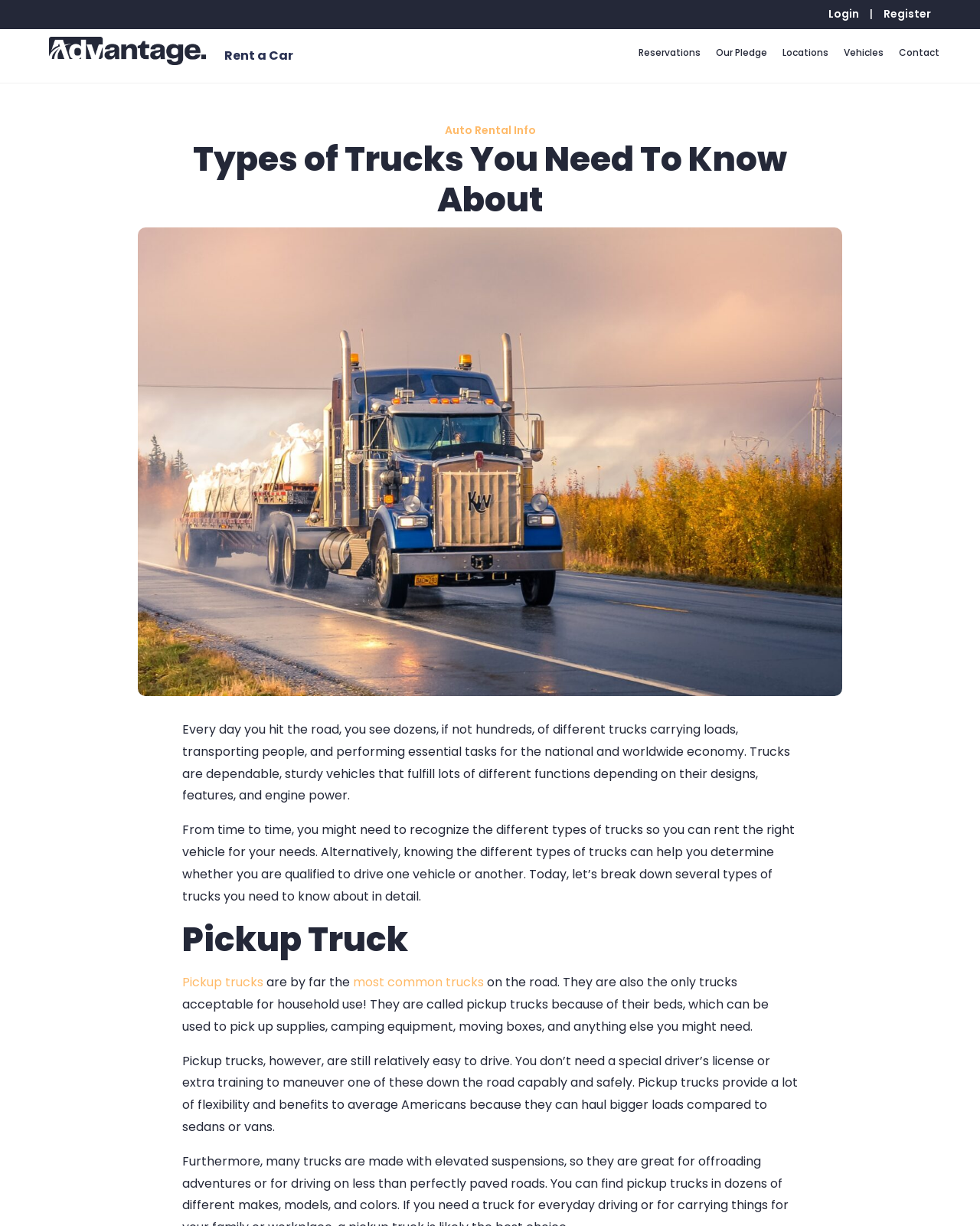Determine the bounding box coordinates of the region I should click to achieve the following instruction: "Click on Rent a Car". Ensure the bounding box coordinates are four float numbers between 0 and 1, i.e., [left, top, right, bottom].

[0.229, 0.036, 0.3, 0.055]